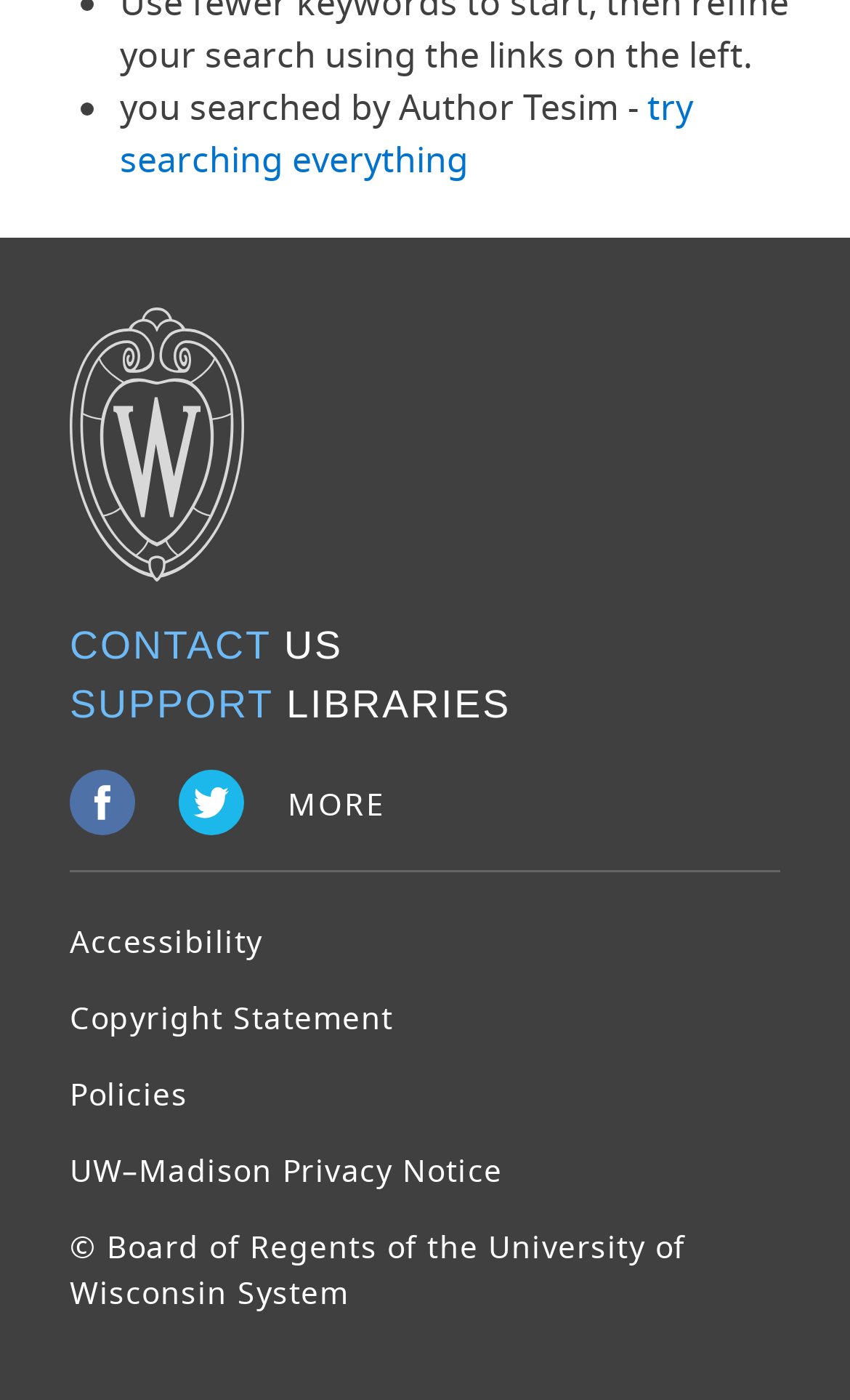Based on the element description: "University of Wisconsin-Madison", identify the bounding box coordinates for this UI element. The coordinates must be four float numbers between 0 and 1, listed as [left, top, right, bottom].

[0.082, 0.219, 0.918, 0.415]